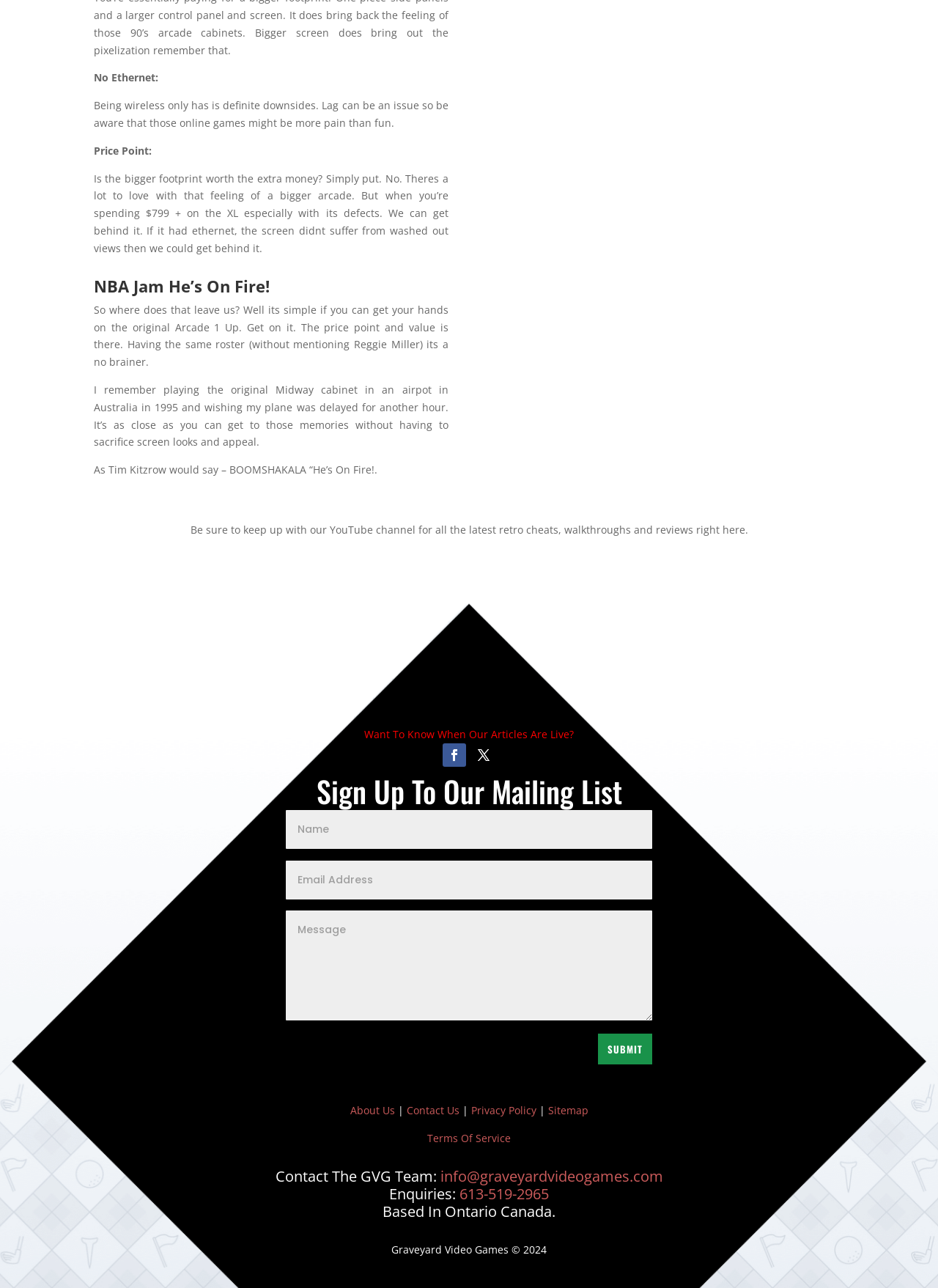Where is Graveyard Video Games based? Examine the screenshot and reply using just one word or a brief phrase.

Ontario, Canada